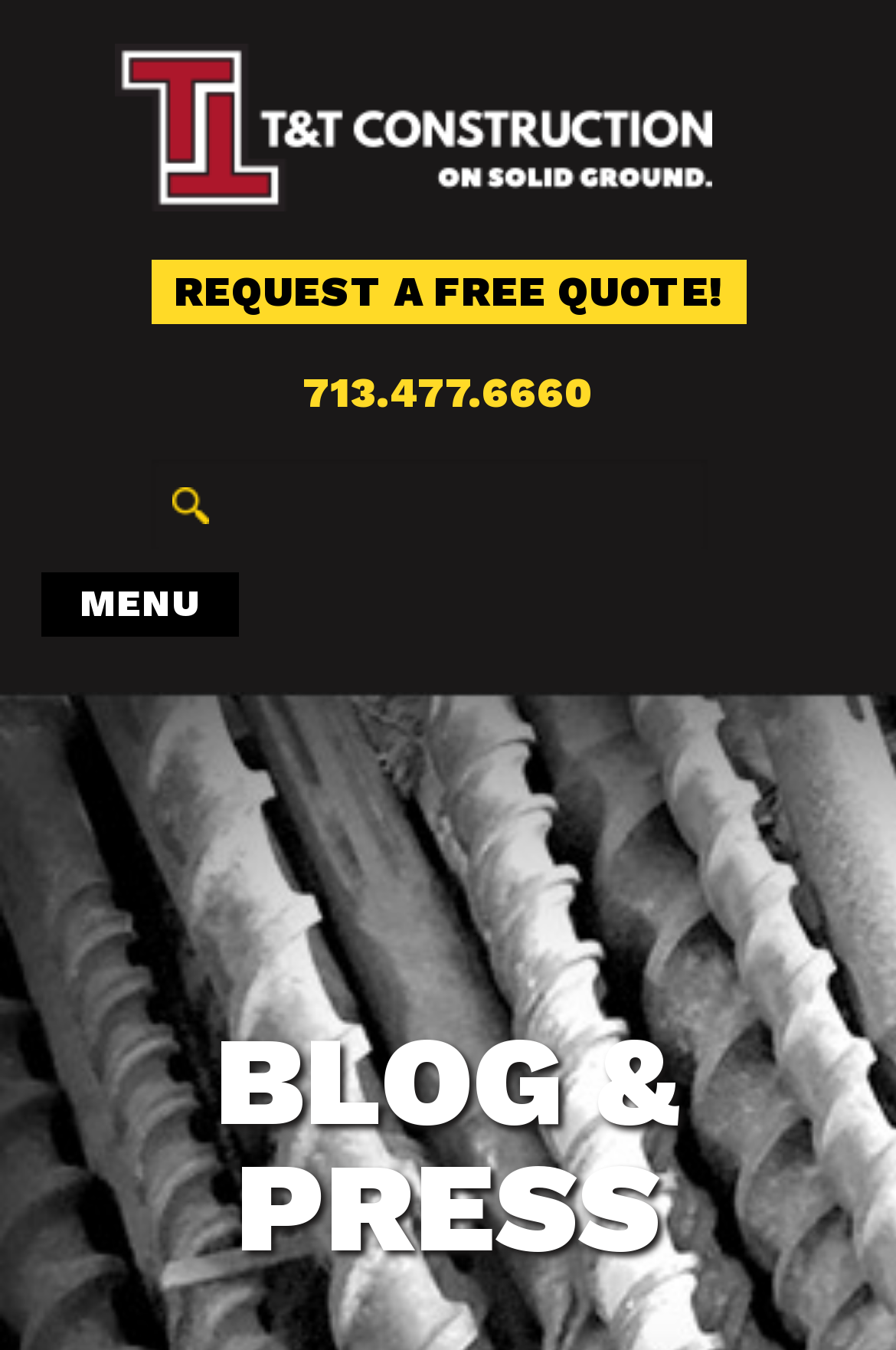Please determine the bounding box coordinates for the UI element described as: "Menu".

[0.046, 0.424, 0.267, 0.471]